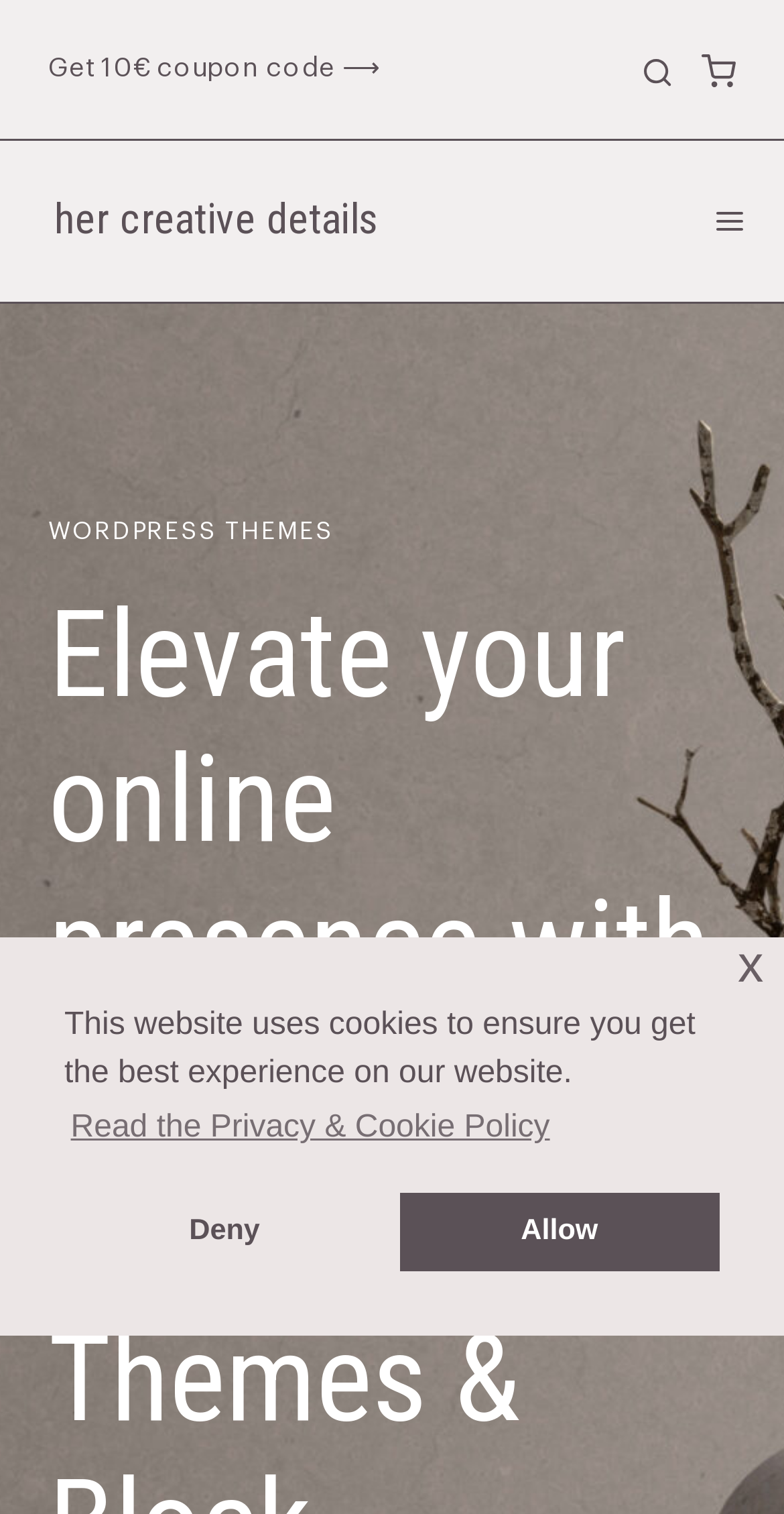Determine the coordinates of the bounding box for the clickable area needed to execute this instruction: "Open shopping cart".

[0.886, 0.033, 0.938, 0.059]